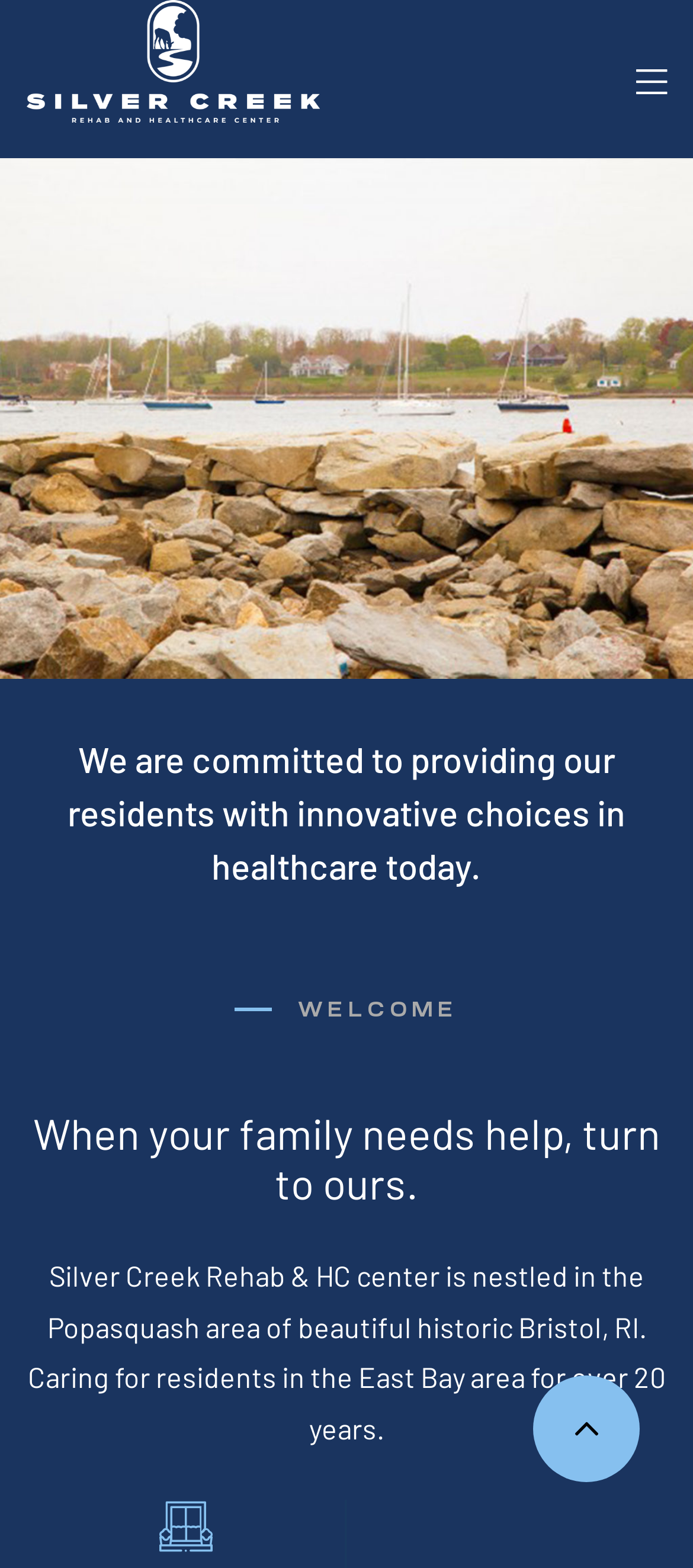Locate the bounding box of the UI element described by: "Menu" in the given webpage screenshot.

[0.918, 0.035, 0.962, 0.066]